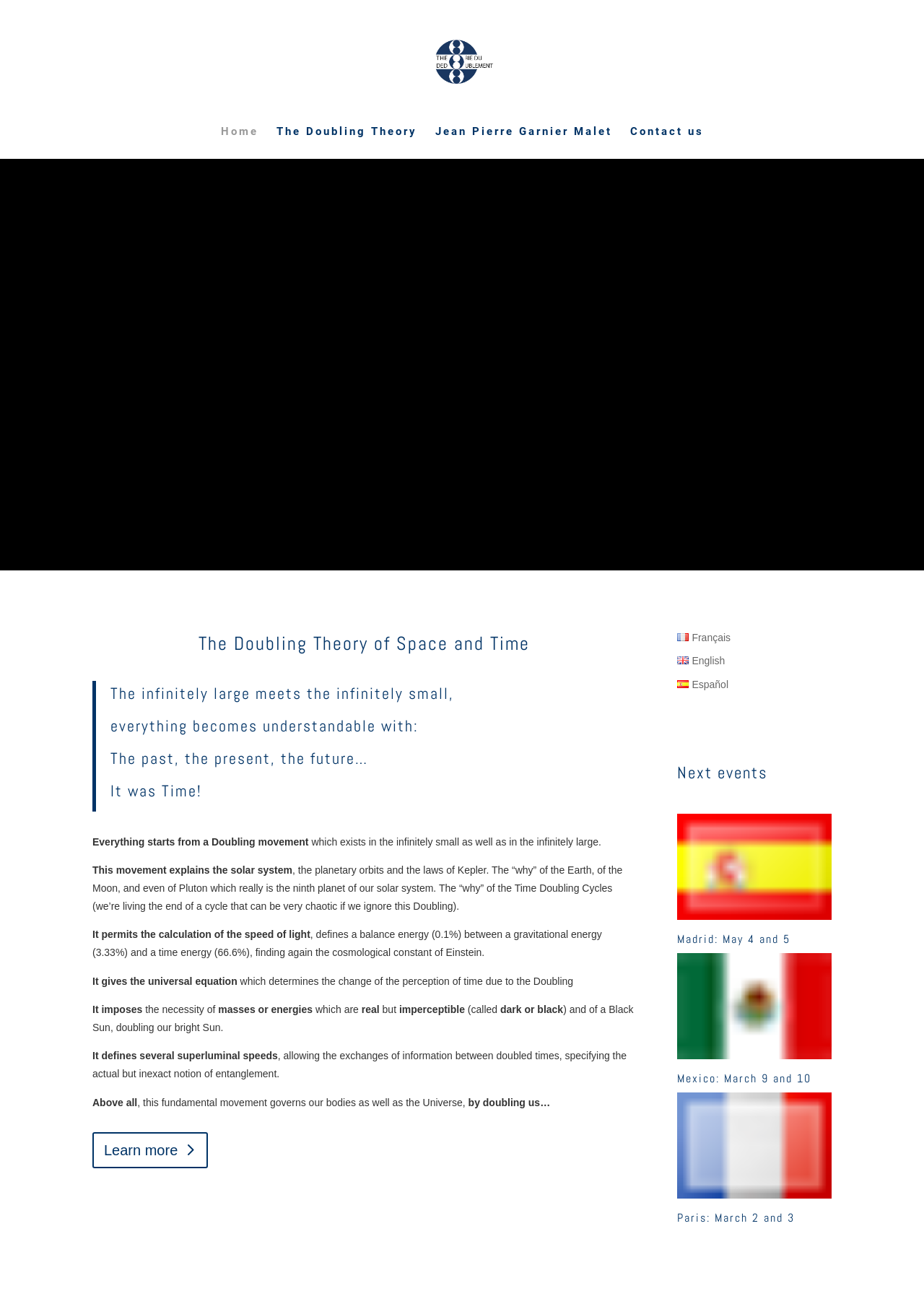Predict the bounding box coordinates of the UI element that matches this description: "Paris: March 2 and 3". The coordinates should be in the format [left, top, right, bottom] with each value between 0 and 1.

[0.733, 0.928, 0.86, 0.94]